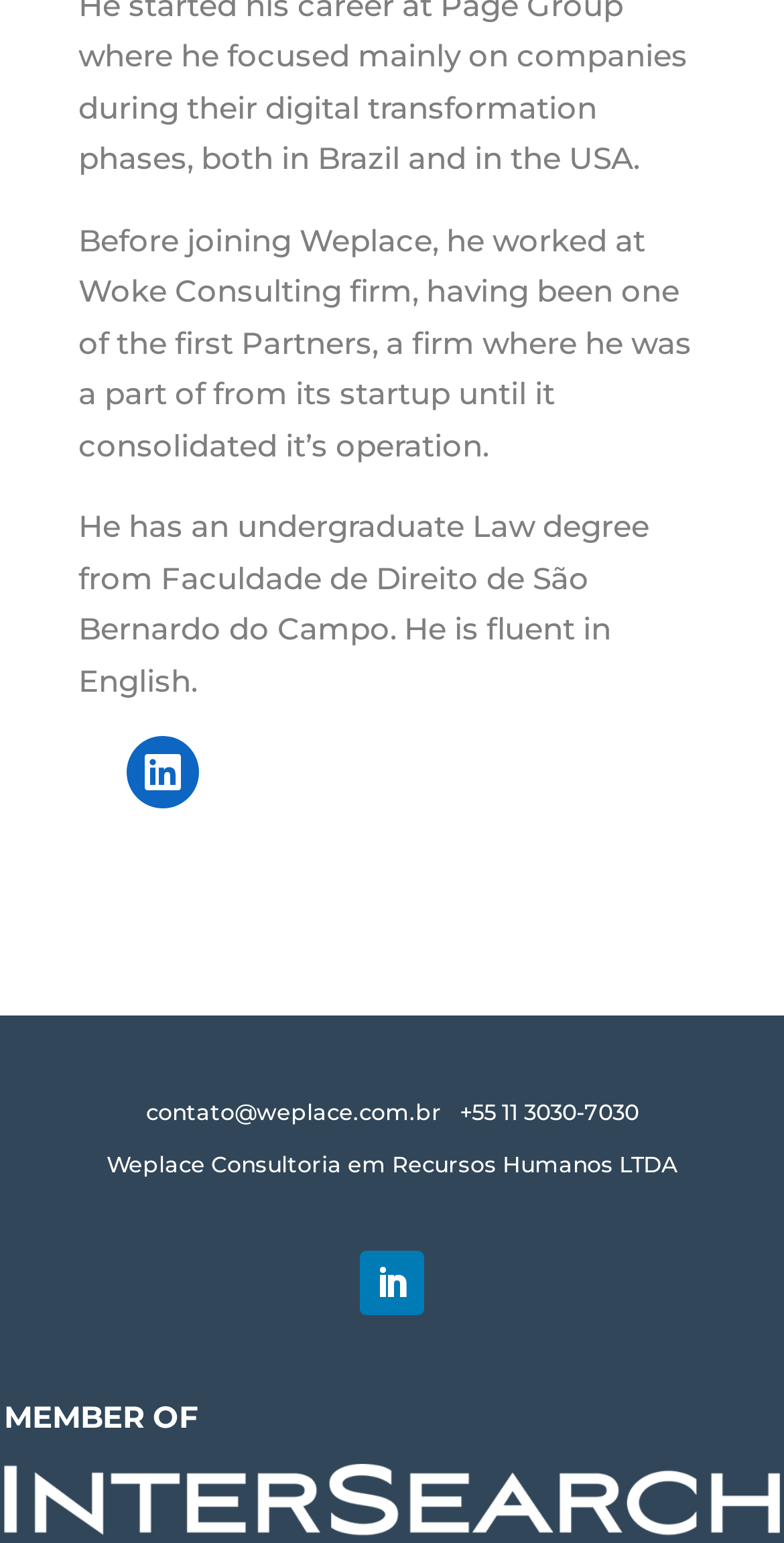What is the phone number?
Please provide a comprehensive answer based on the details in the screenshot.

From the StaticText element with bounding box coordinates [0.563, 0.712, 0.814, 0.73], we can see that the phone number is +55 11 3030-7030.